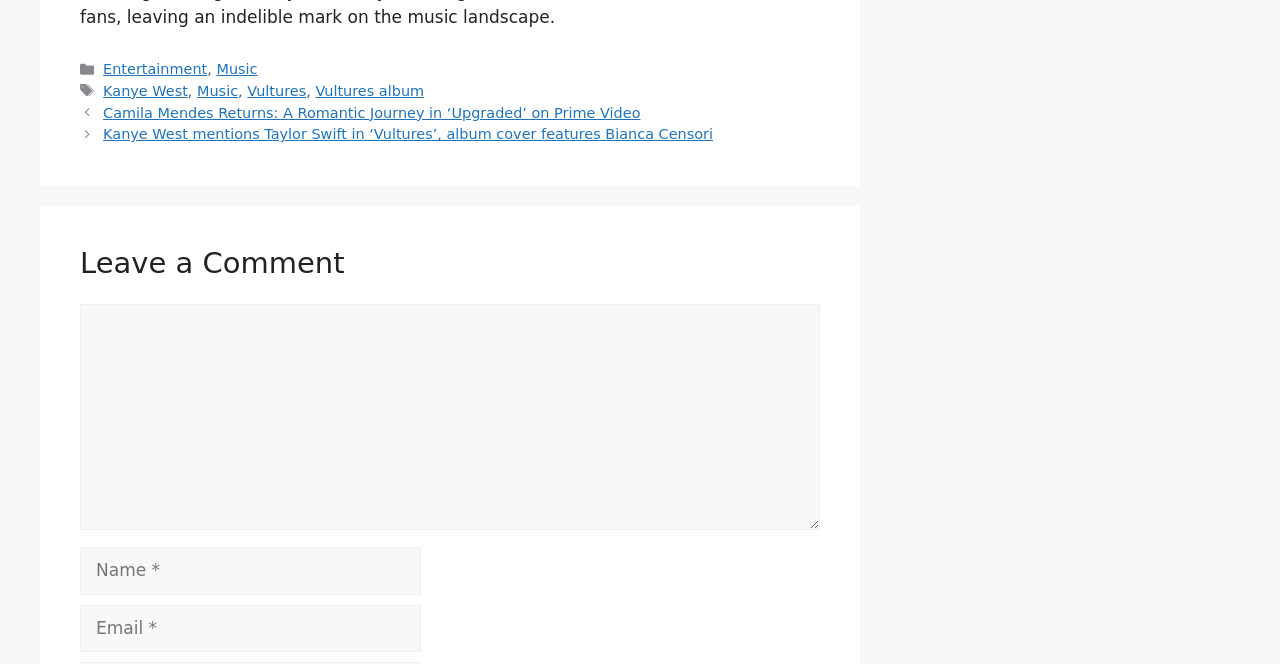Using the description: "Vultures", identify the bounding box of the corresponding UI element in the screenshot.

[0.193, 0.125, 0.239, 0.149]